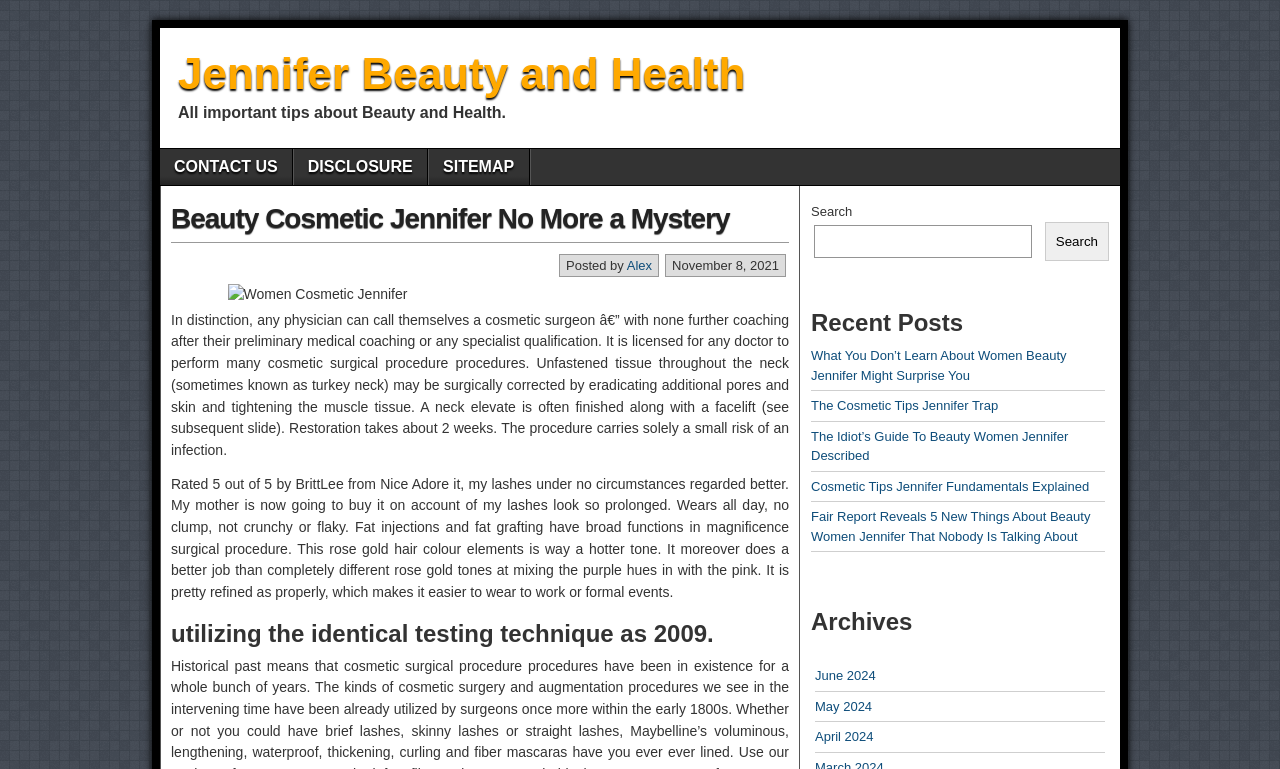Please determine the main heading text of this webpage.

Beauty Cosmetic Jennifer No More a Mystery